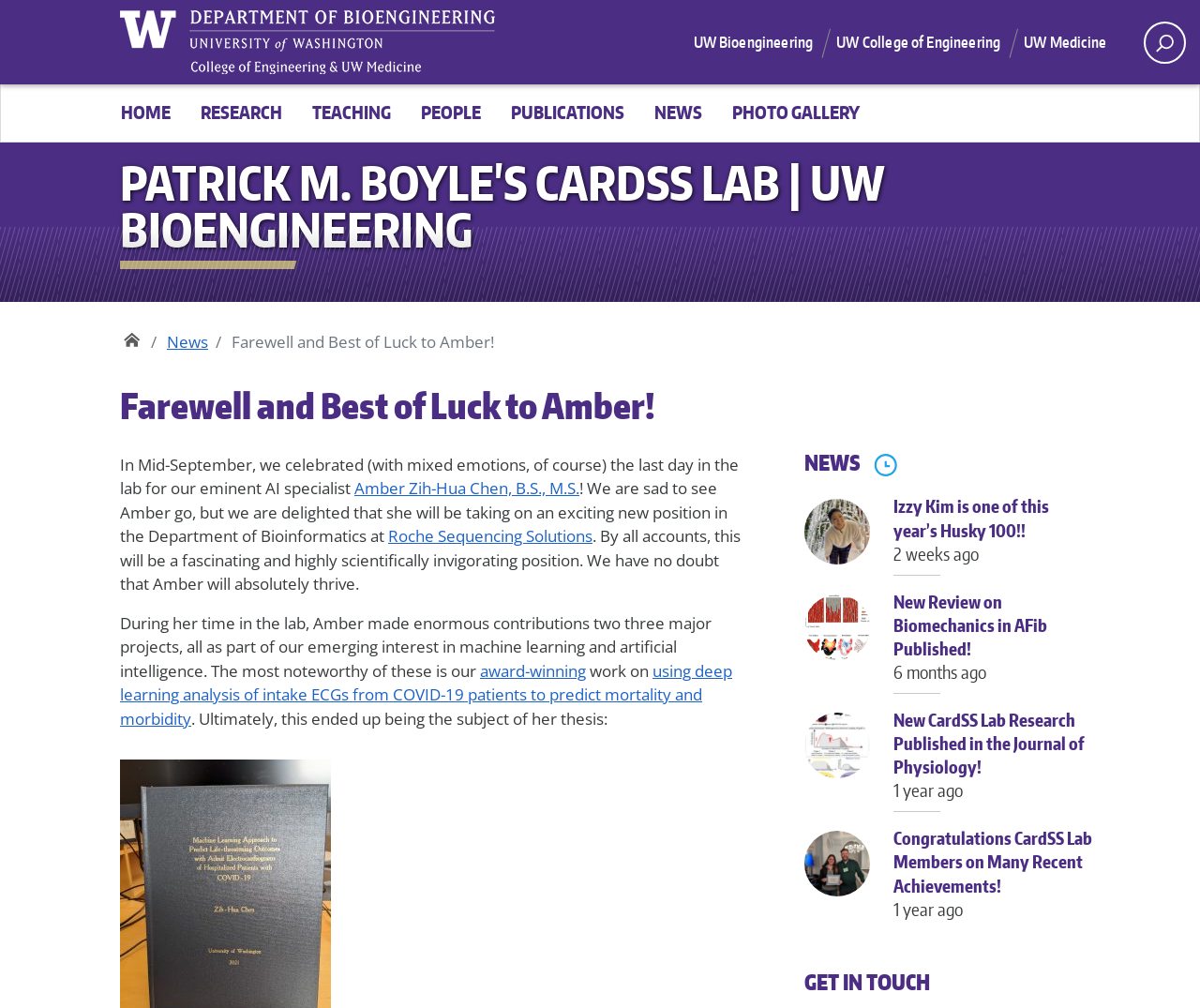Could you locate the bounding box coordinates for the section that should be clicked to accomplish this task: "Read the news about Izzy Kim".

[0.745, 0.491, 0.912, 0.58]